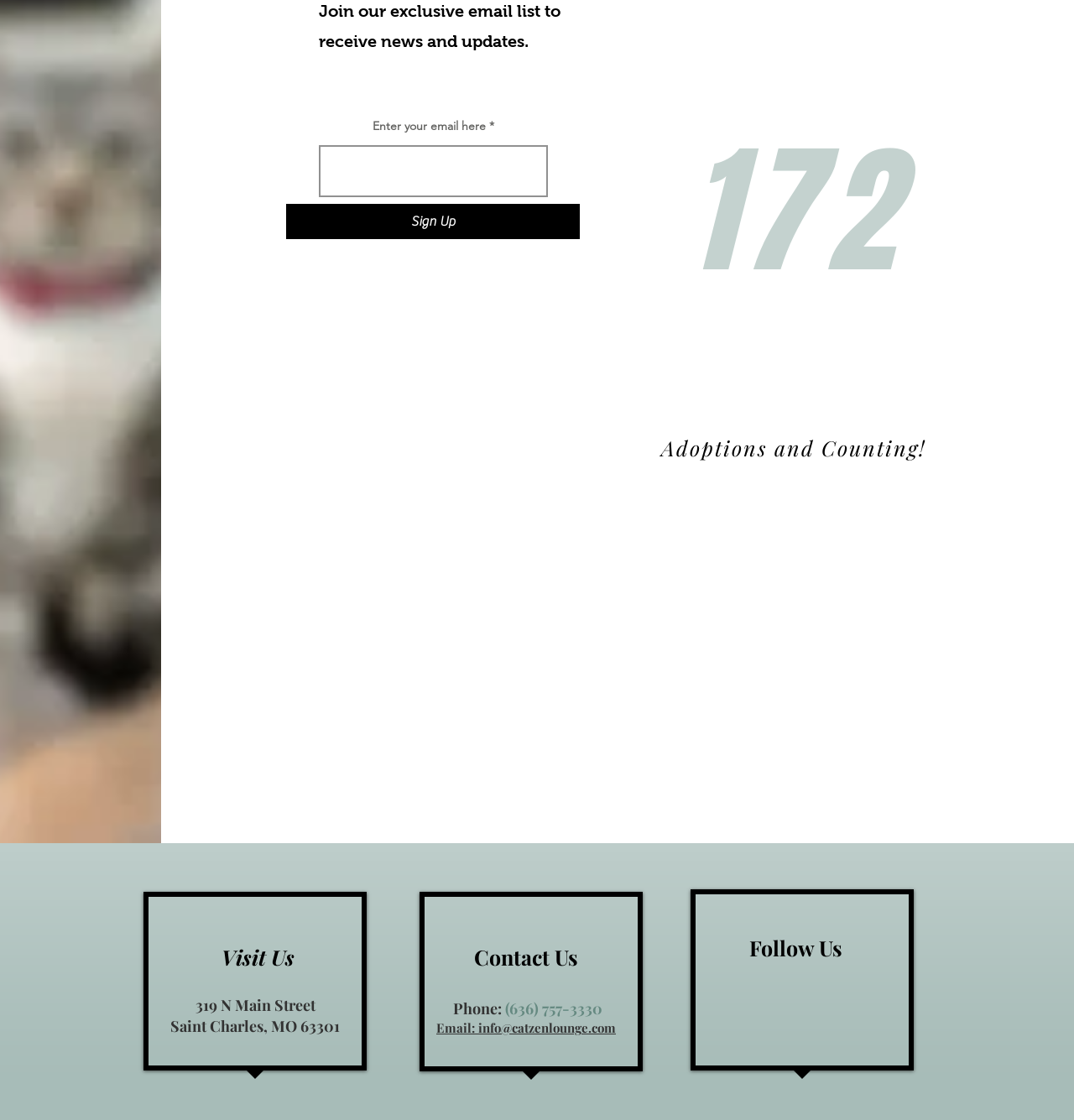Answer the question using only a single word or phrase: 
How can I contact the Catzen Lounge by phone?

(636) 757-3330